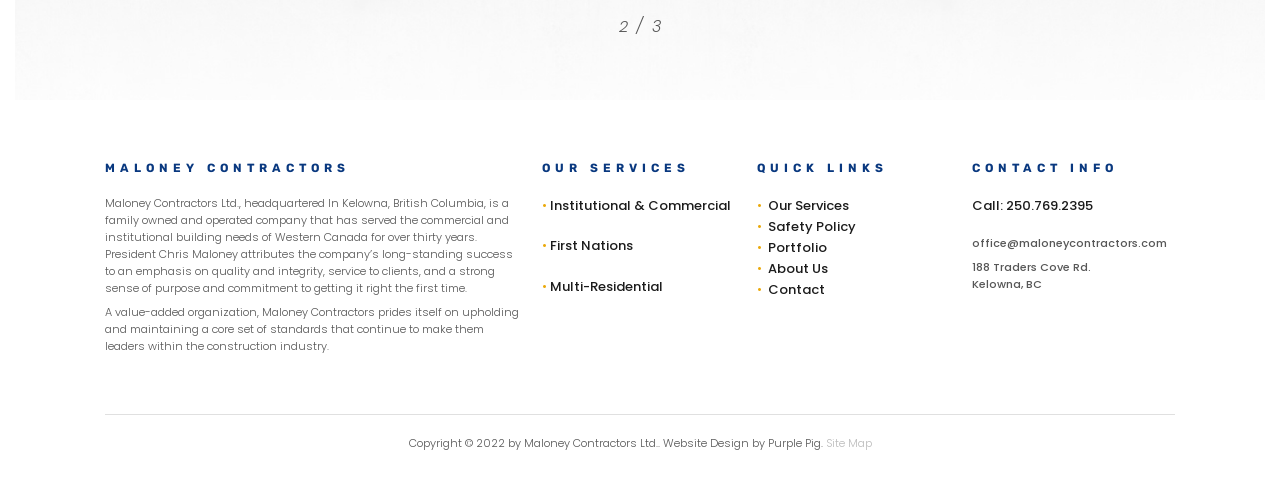Please provide a one-word or short phrase answer to the question:
What is the contact phone number?

250.769.2395